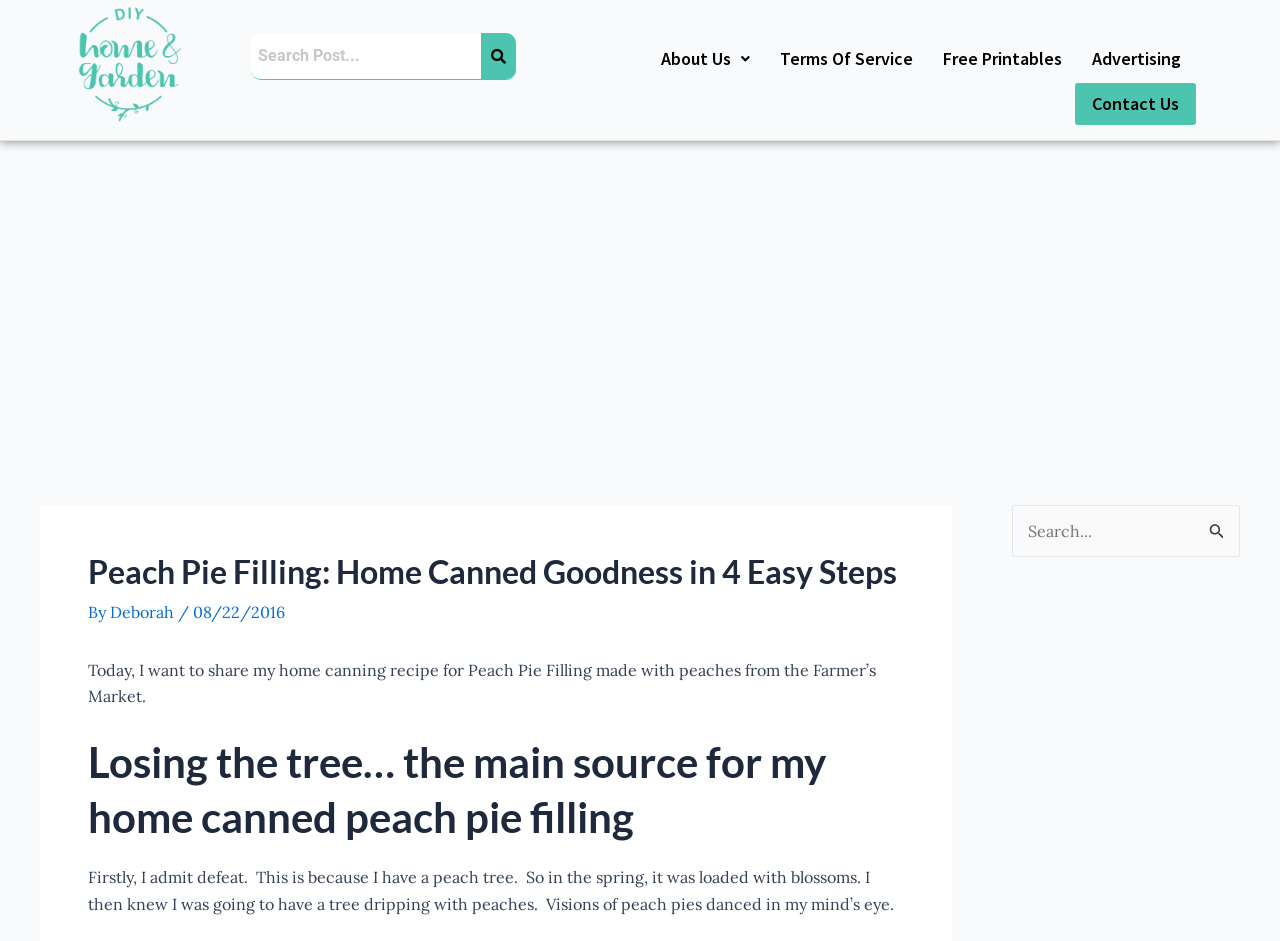Find the bounding box coordinates for the area that should be clicked to accomplish the instruction: "Leave a comment".

None